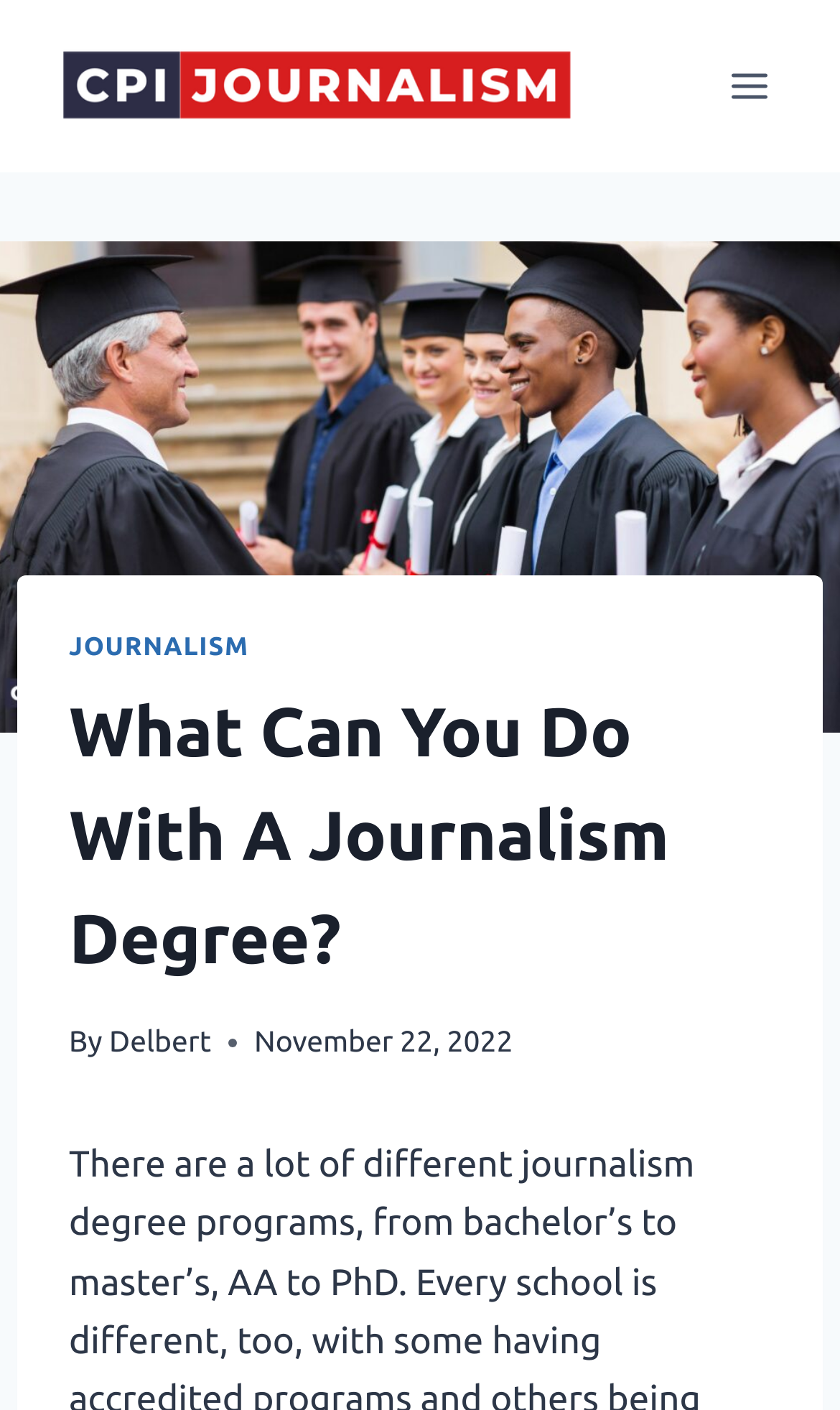Using the information from the screenshot, answer the following question thoroughly:
When was this article published?

I found the publication date by looking at the text next to the clock icon, which is 'November 22, 2022'. This text is located below the author's name and indicates when the article was published.